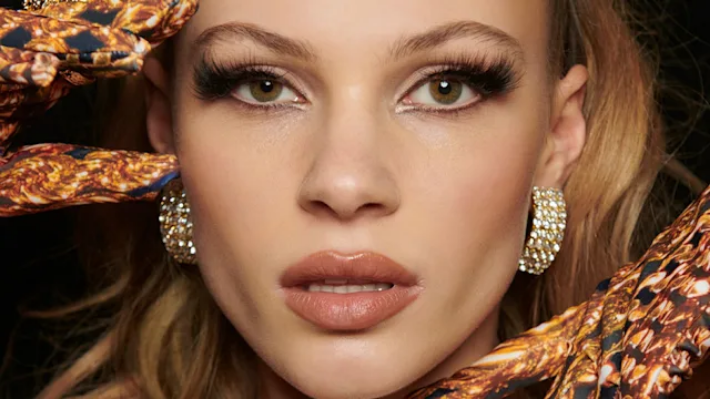Offer a detailed explanation of the image's components.

This striking image showcases a close-up of a model exuding elegance and sophistication. Her flawless skin and perfectly sculpted features are accentuated by bold makeup, particularly her dramatic eyelashes that enhance her captivating gaze. The model's luxurious hairstyle cascades elegantly, framing her face beautifully. She is adorned with sparkling earrings, adding a touch of glamour to her overall look.

The colorful textile draped around her hands adds a unique artistic flair, featuring vibrant patterns that contrast with the simplicity of her makeup. This image embodies the allure of lash extensions, promoting their role in achieving a stunning, effortless beauty.